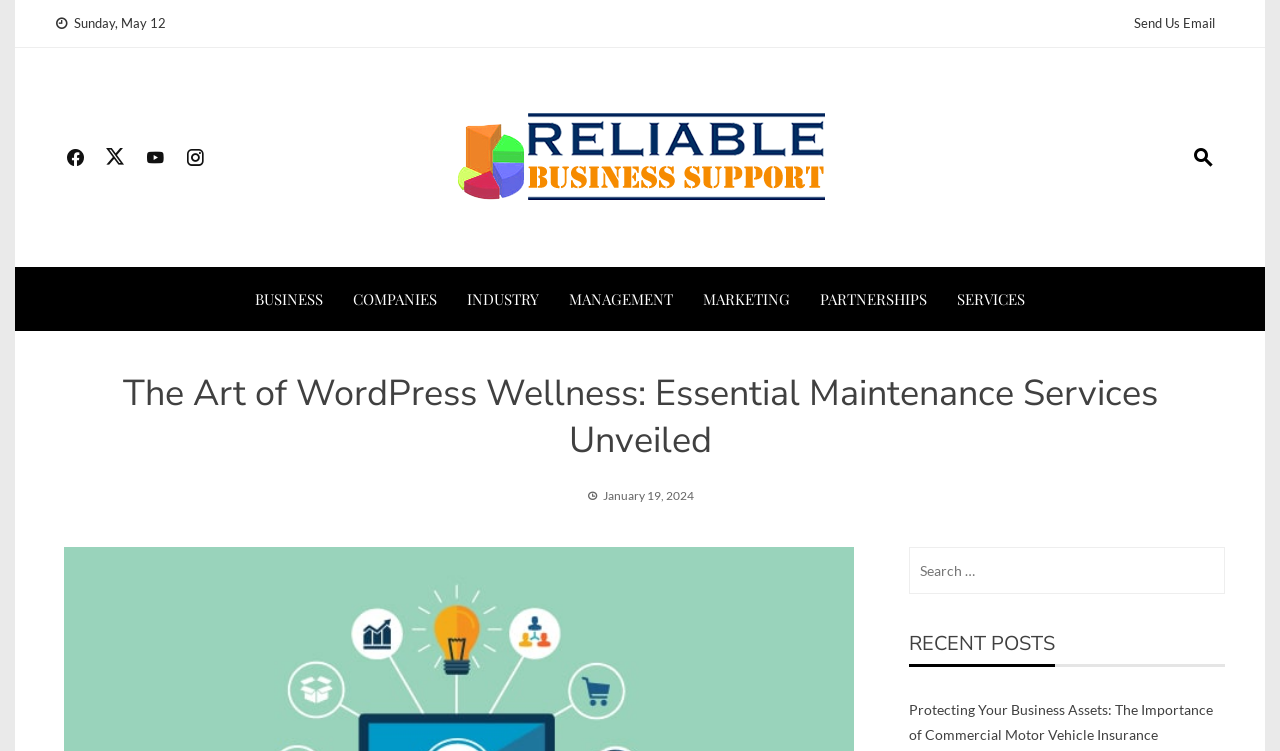Find and indicate the bounding box coordinates of the region you should select to follow the given instruction: "Search for something".

[0.71, 0.728, 0.957, 0.791]